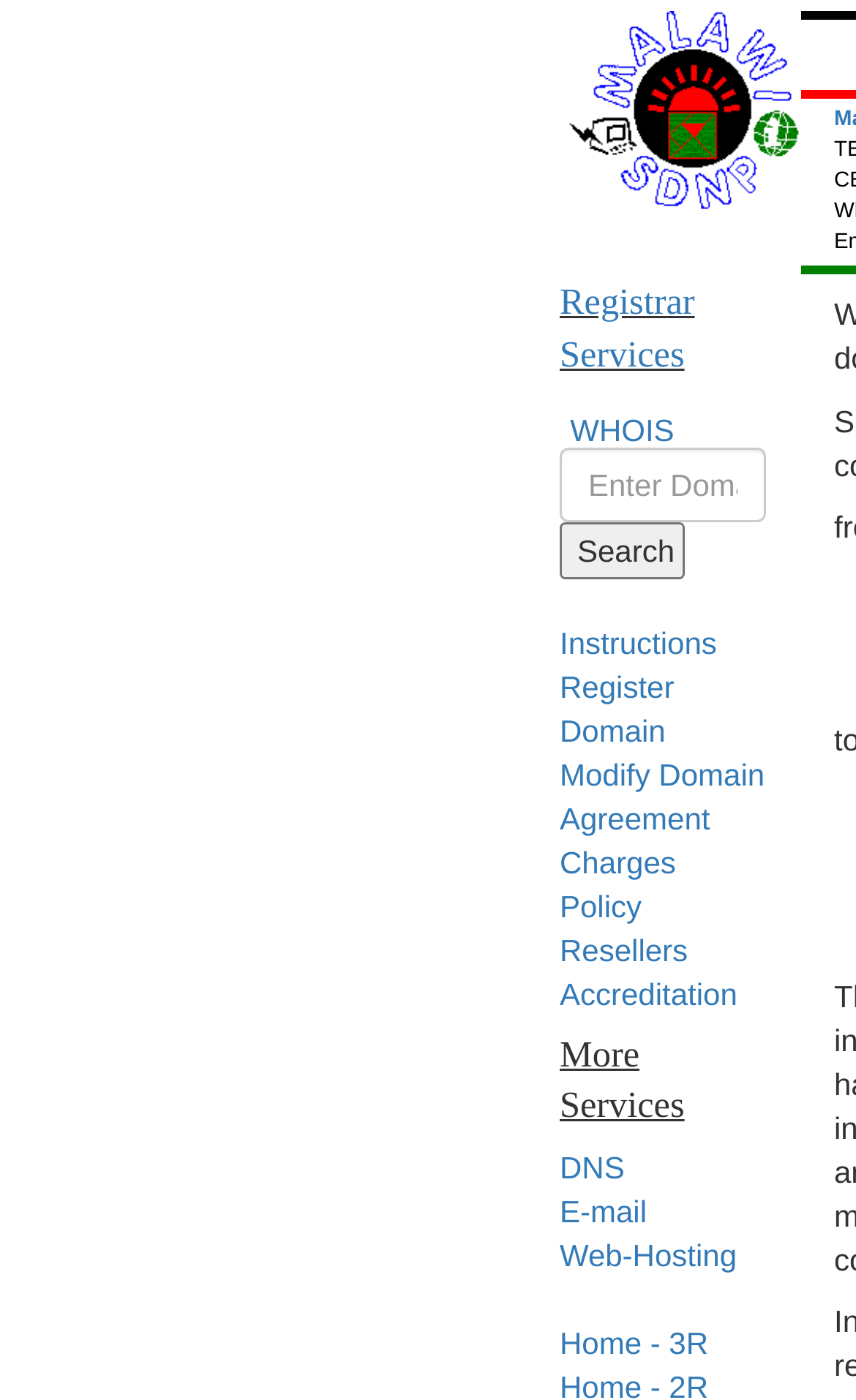How many links are available under Registrar Services?
Ensure your answer is thorough and detailed.

Under the 'Registrar Services' section, there are six links listed: Instructions, Register Domain, Modify Domain, Agreement, Charges, and Policy. These links are likely related to domain registration and management services.